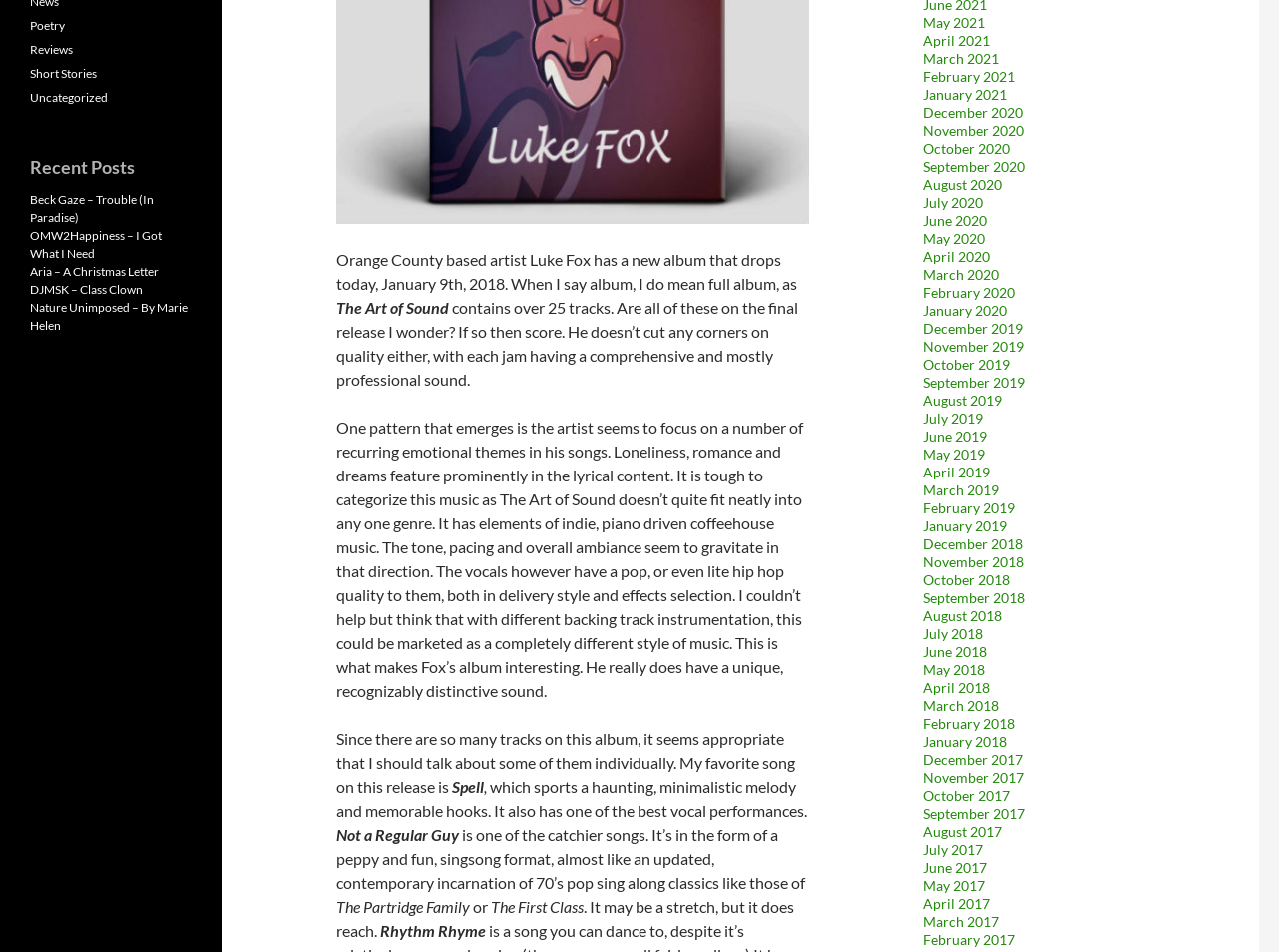Locate the bounding box of the UI element defined by this description: "Uncategorized". The coordinates should be given as four float numbers between 0 and 1, formatted as [left, top, right, bottom].

[0.023, 0.094, 0.084, 0.11]